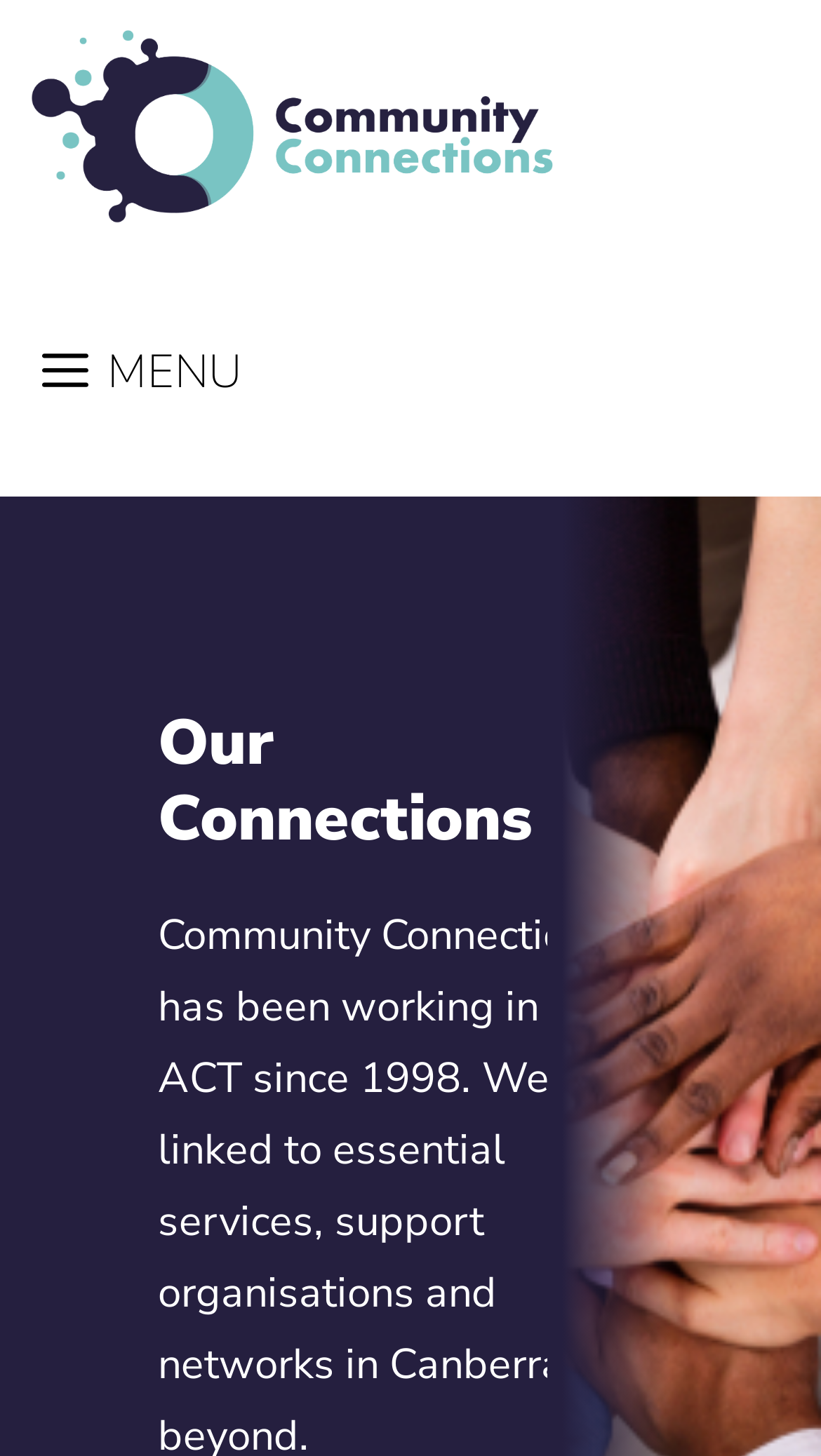Identify the bounding box coordinates for the UI element described as follows: title="Community Connections". Use the format (top-left x, top-left y, bottom-right x, bottom-right y) and ensure all values are floating point numbers between 0 and 1.

[0.026, 0.0, 0.815, 0.171]